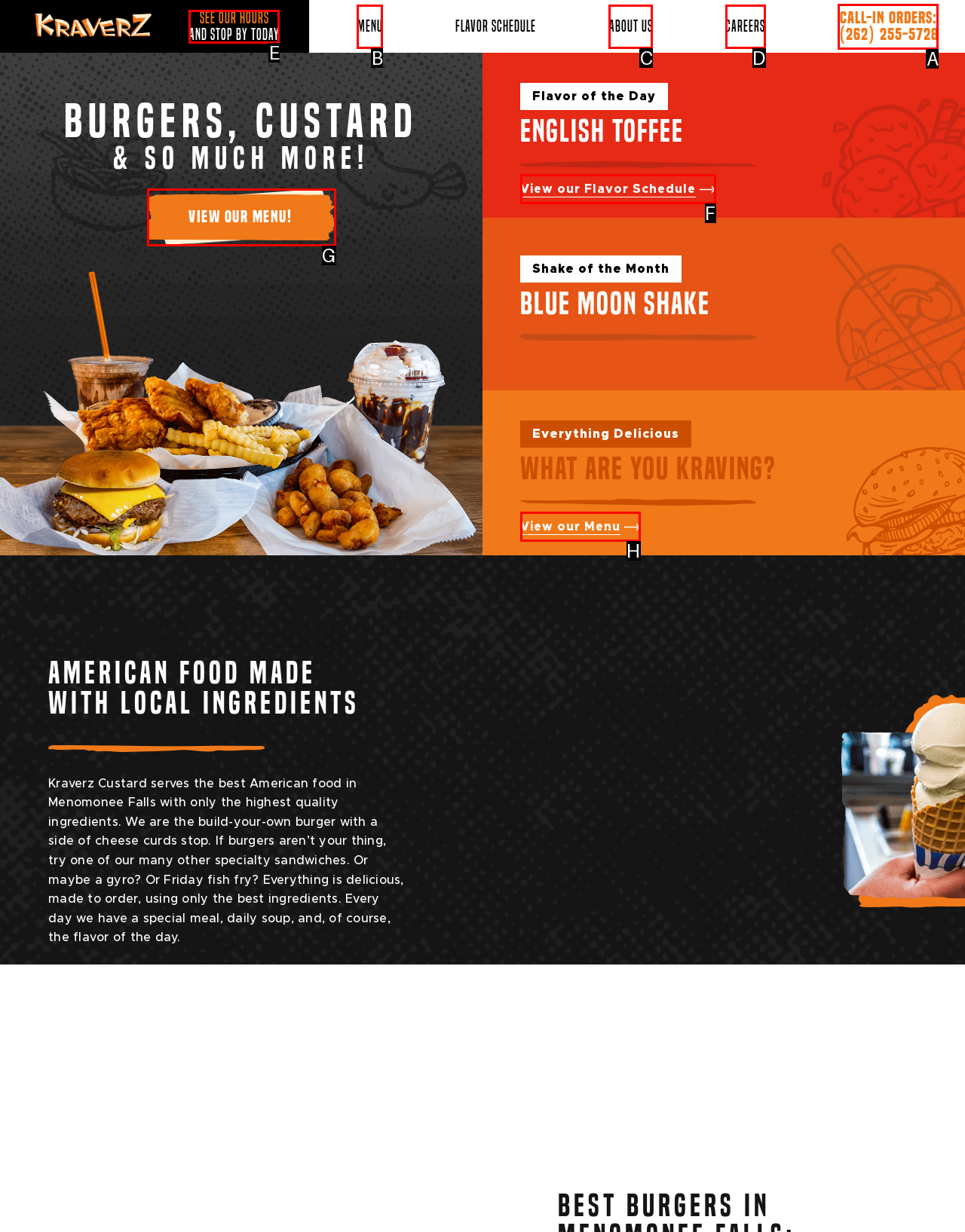Based on the element description: View Our Menu!, choose the best matching option. Provide the letter of the option directly.

G